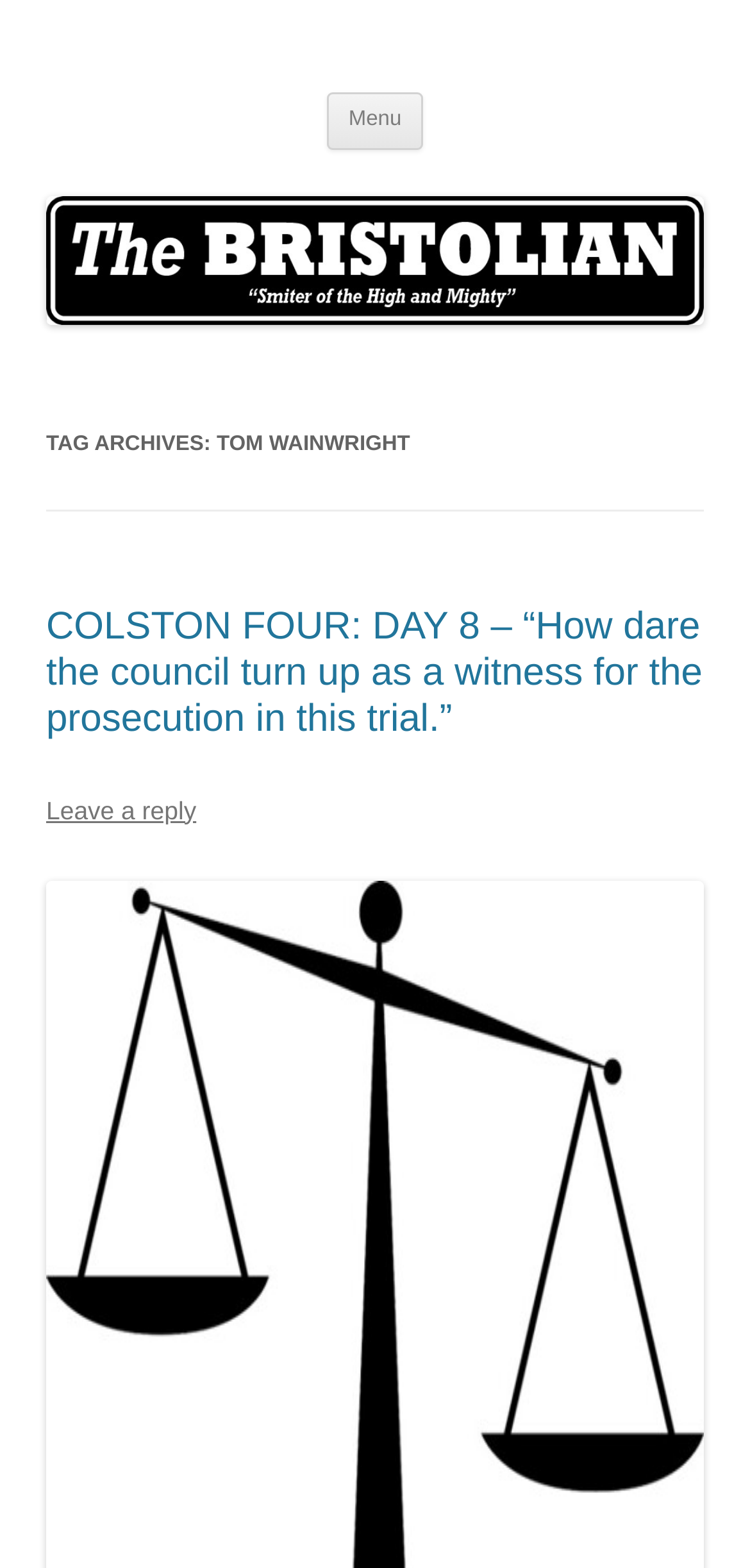Give a one-word or one-phrase response to the question:
What is the topic of the article?

COLSTON FOUR